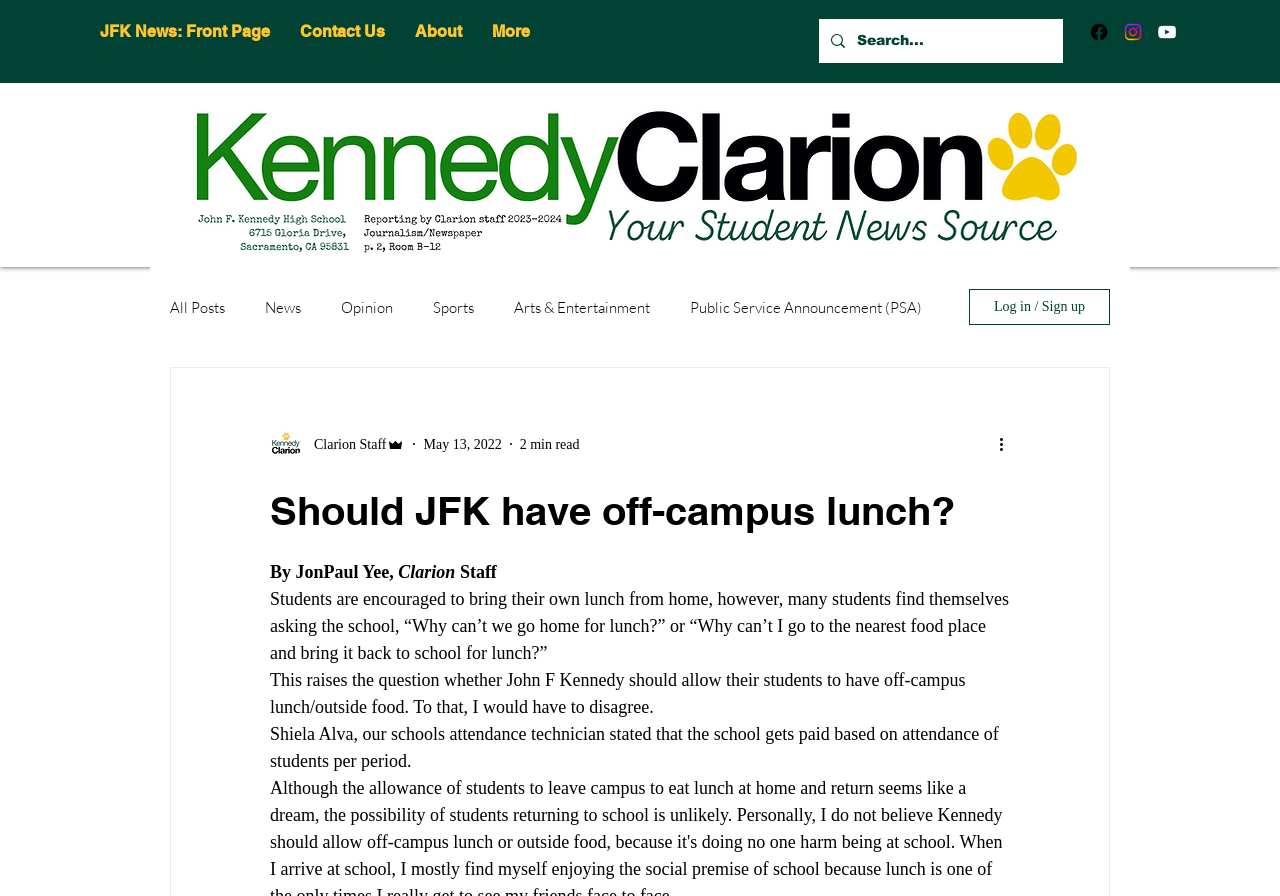Provide the bounding box coordinates of the HTML element this sentence describes: "aria-label="Search..." name="q" placeholder="Search..."". The bounding box coordinates consist of four float numbers between 0 and 1, i.e., [left, top, right, bottom].

[0.67, 0.021, 0.798, 0.07]